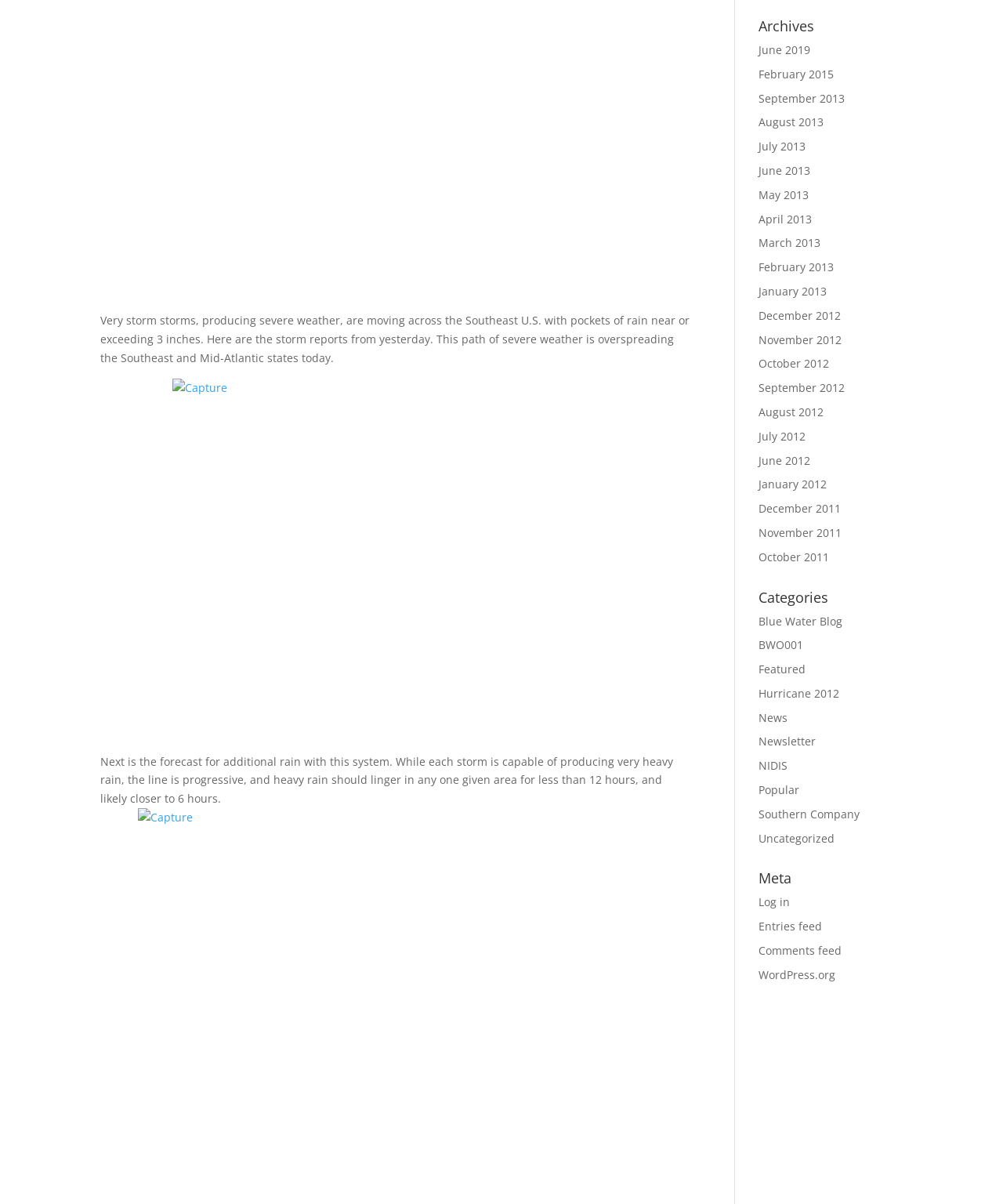Using the given description, provide the bounding box coordinates formatted as (top-left x, top-left y, bottom-right x, bottom-right y), with all values being floating point numbers between 0 and 1. Description: Blue Water Blog

[0.756, 0.509, 0.84, 0.522]